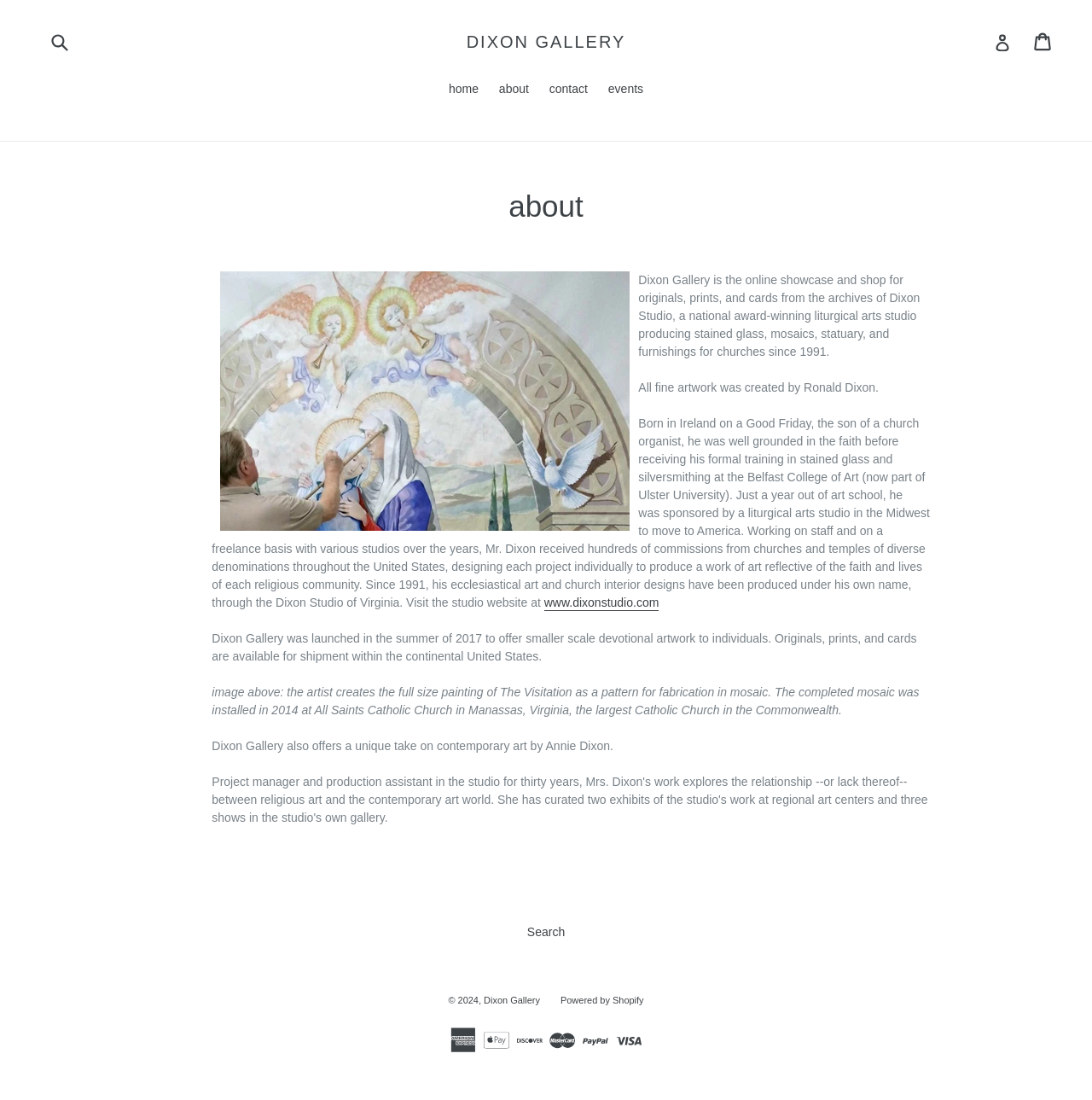What is the name of the artist who created the fine artwork?
Carefully analyze the image and provide a detailed answer to the question.

According to the webpage content, the fine artwork was created by Ronald Dixon, who was born in Ireland and received formal training in stained glass and silversmithing at the Belfast College of Art.